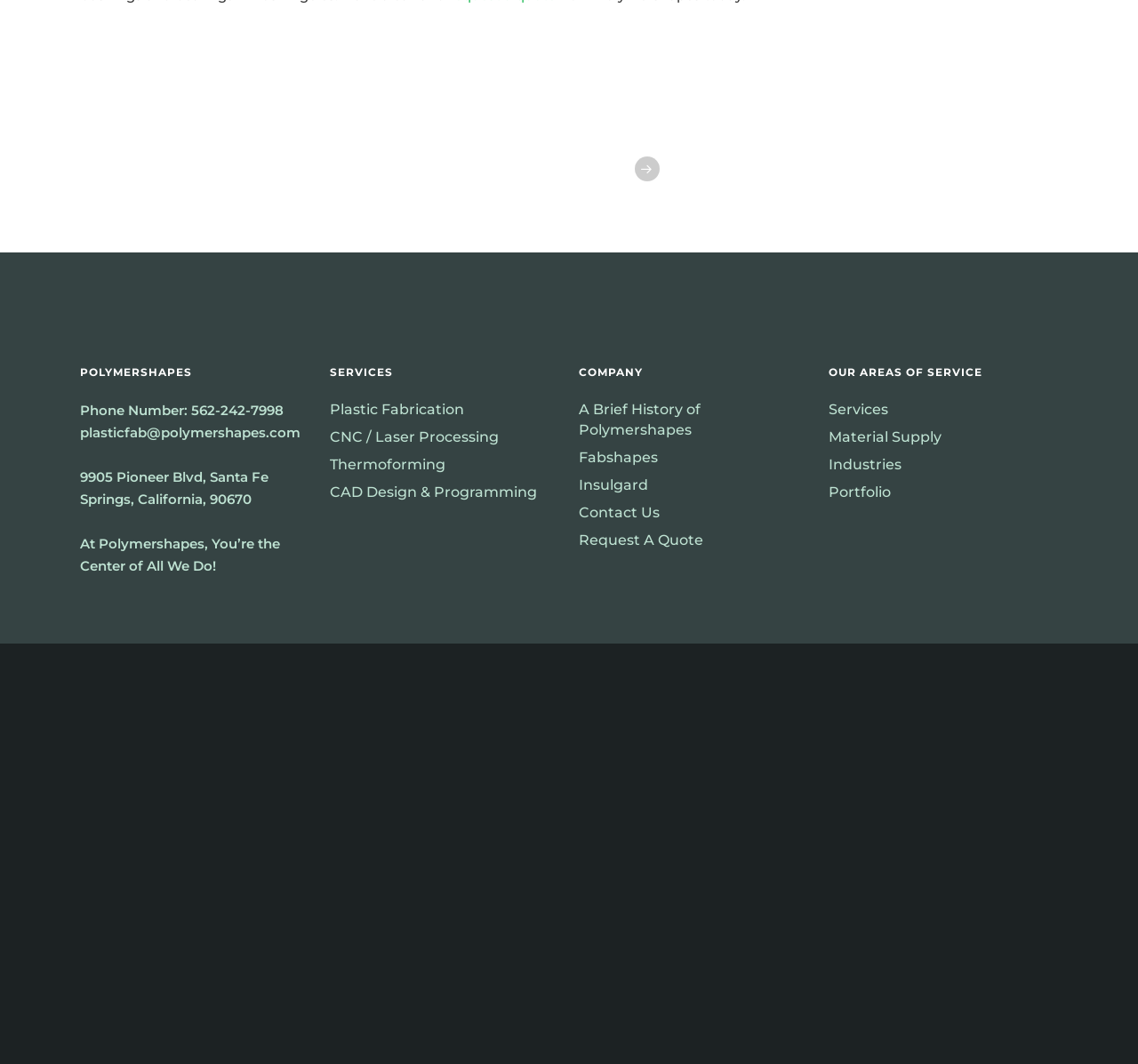Respond with a single word or phrase to the following question:
What is the company's address?

9905 Pioneer Blvd, Santa Fe Springs, California, 90670